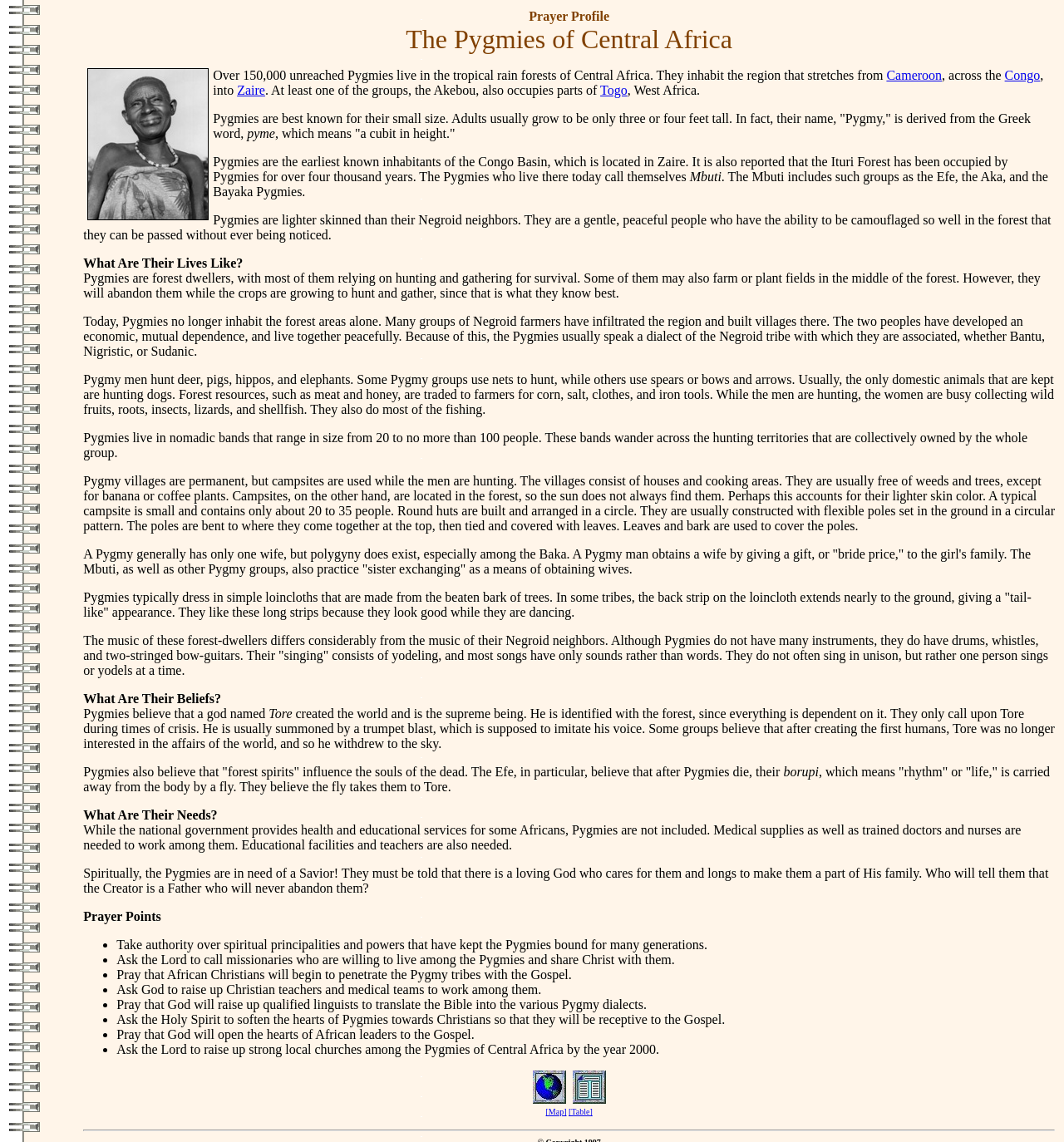Please identify the bounding box coordinates for the region that you need to click to follow this instruction: "Go to the table".

[0.536, 0.956, 0.571, 0.969]